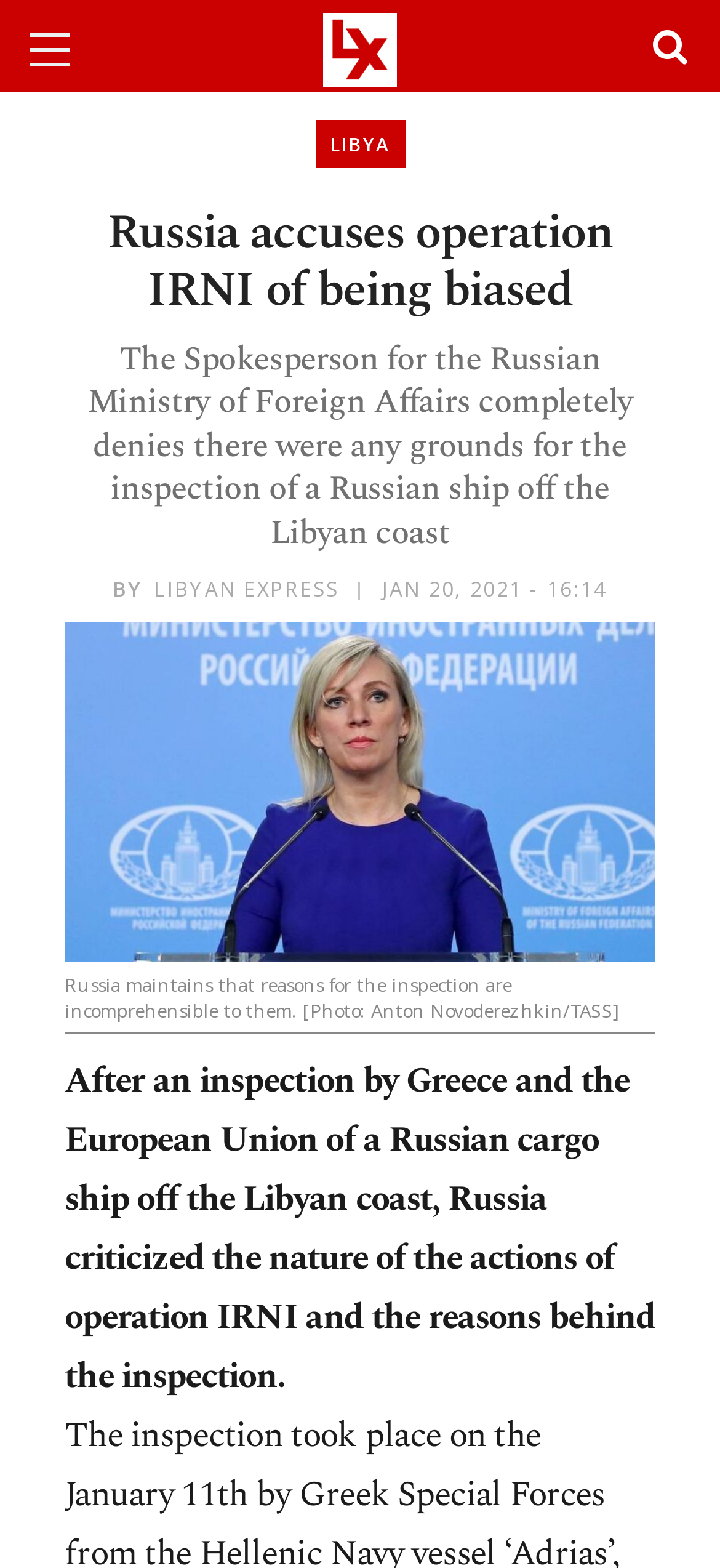Identify the bounding box of the UI component described as: "alt="Libyan Express"".

[0.244, 0.0, 0.756, 0.064]